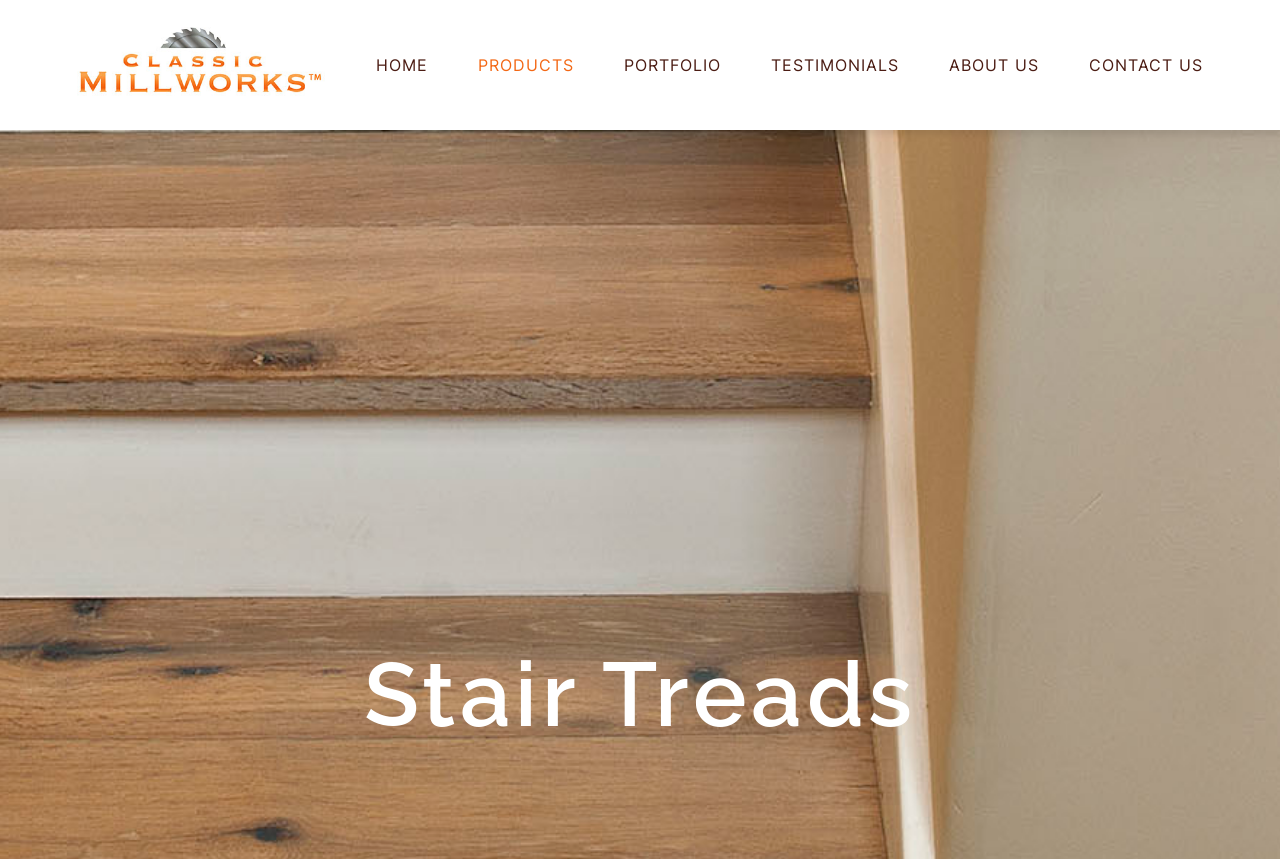Provide a single word or phrase answer to the question: 
How many navigation links are there?

7